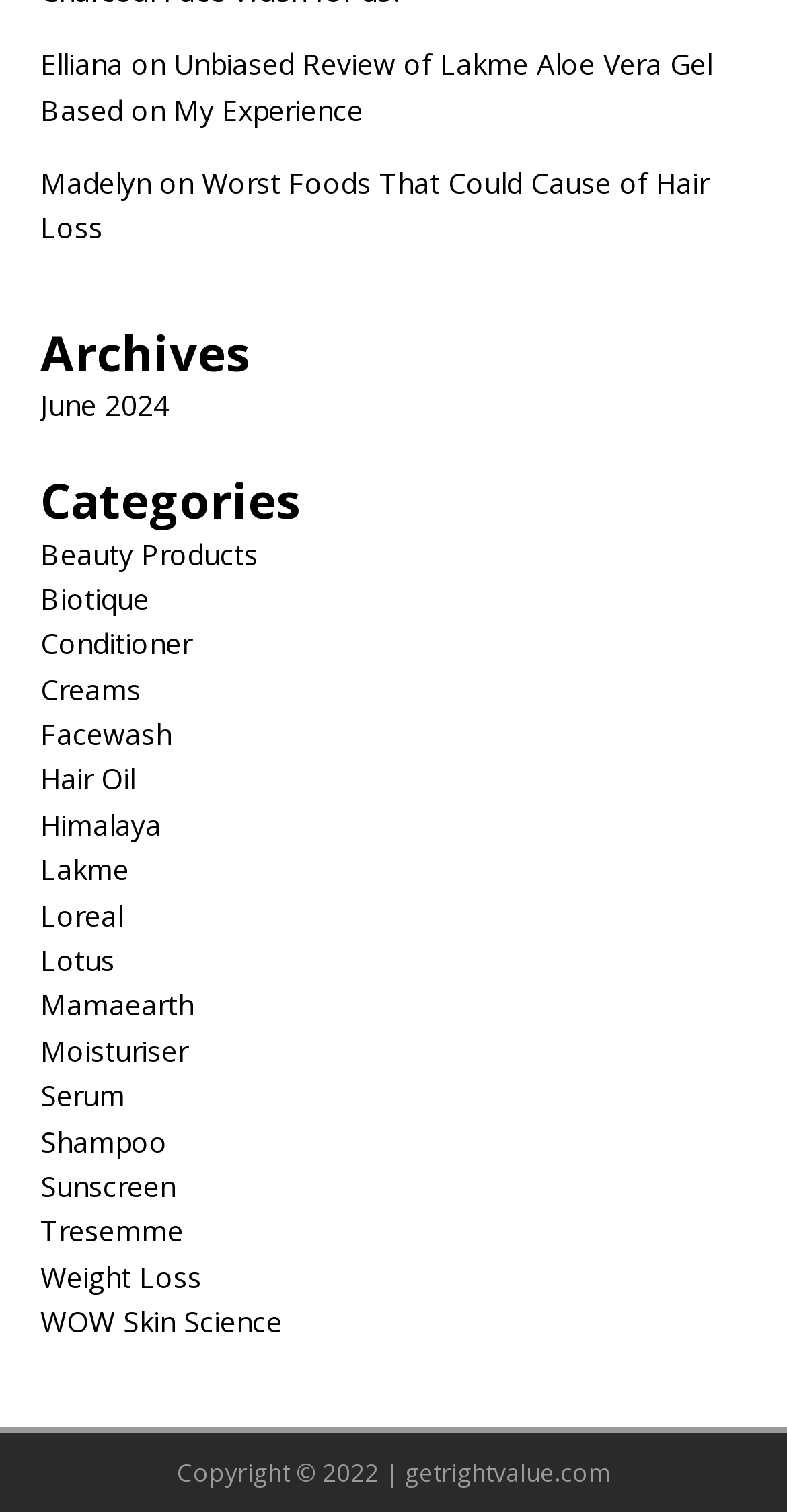Using the details in the image, give a detailed response to the question below:
What is the topic of the second article?

The second article has a link with the text 'Worst Foods That Could Cause of Hair Loss', indicating that the topic of the article is related to hair loss.